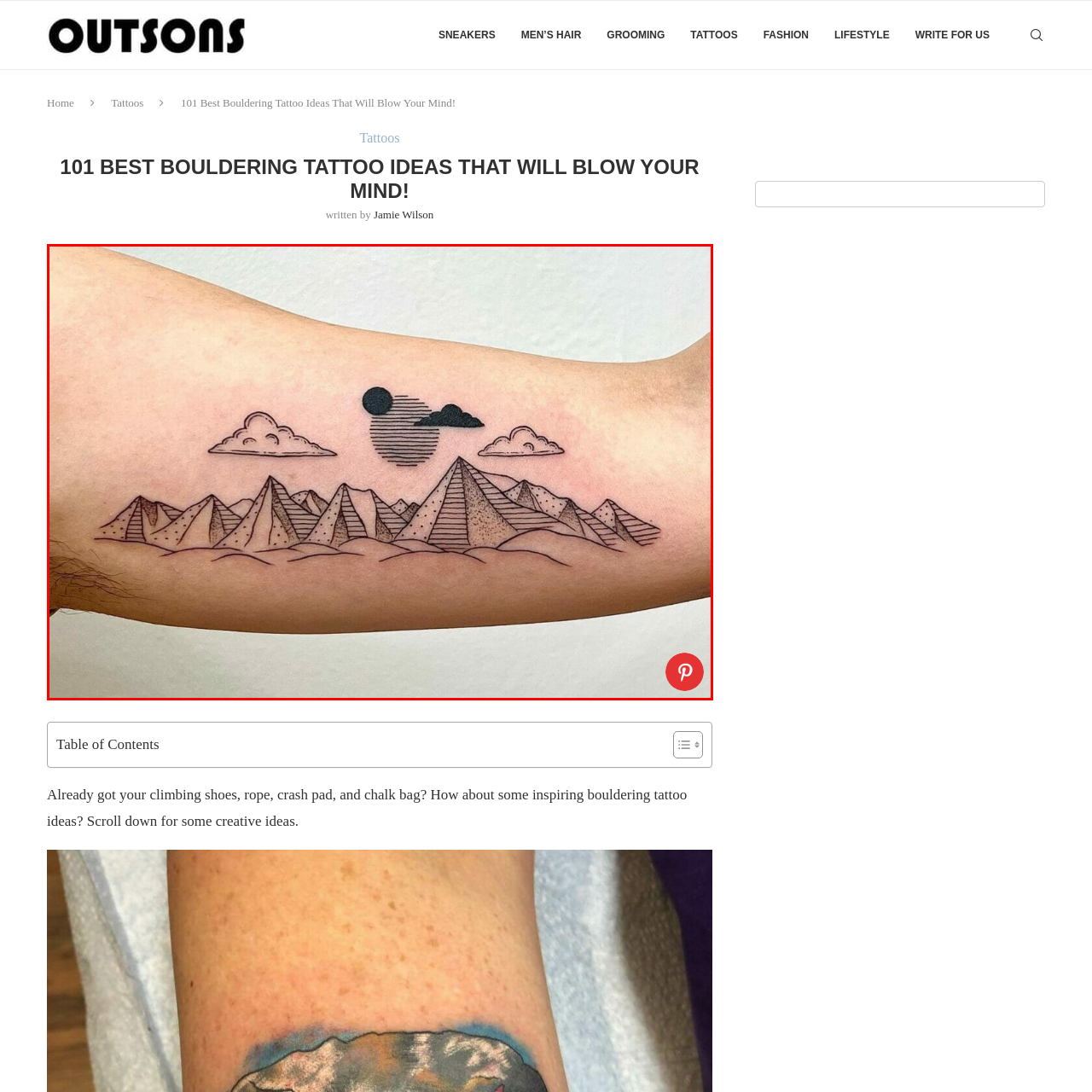Inspect the section within the red border, What is the color of the ink work? Provide a one-word or one-phrase answer.

Black and white